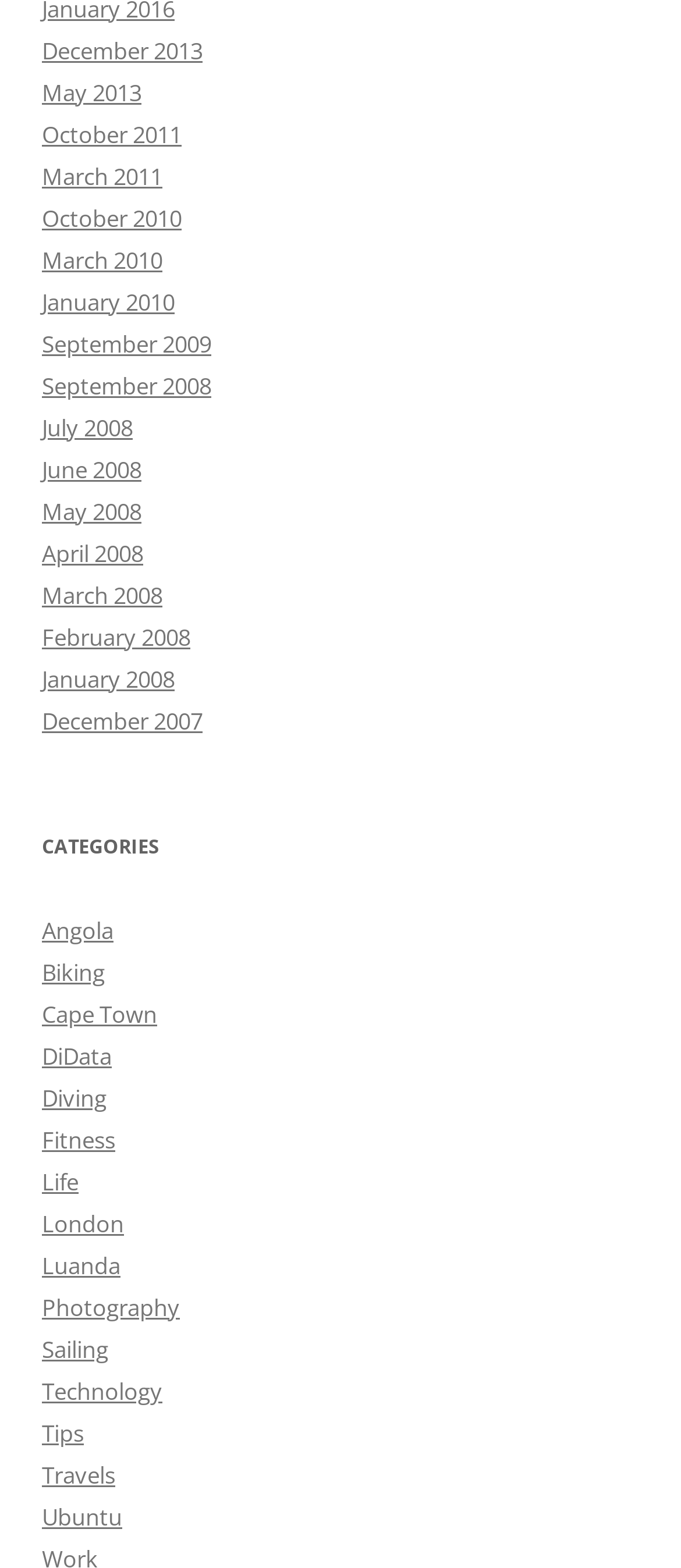Please answer the following question using a single word or phrase: 
What are the categories listed on the webpage?

CATEGORIES